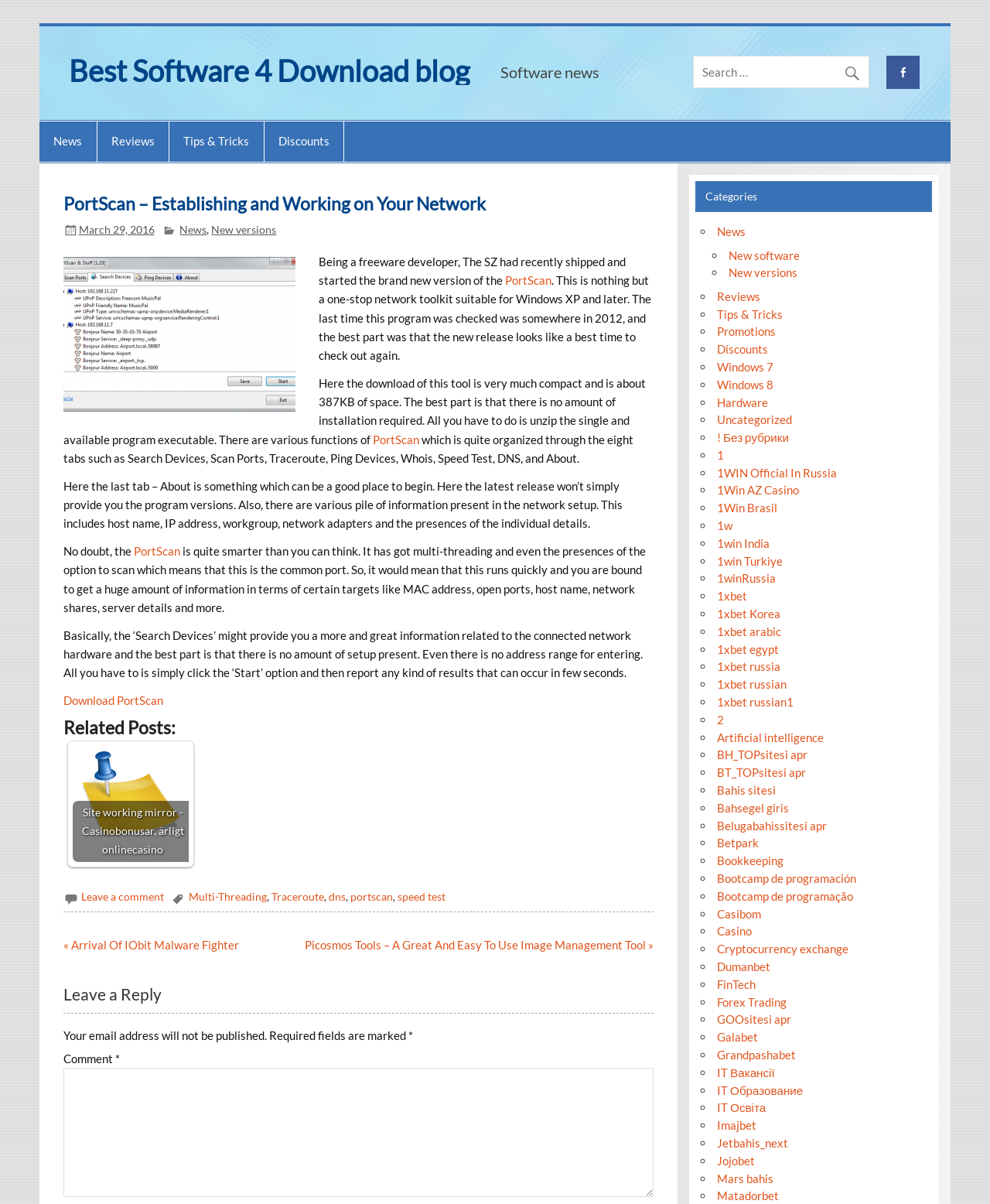How big is the download of PortScan?
Kindly offer a comprehensive and detailed response to the question.

According to the article, the download of PortScan is very compact and is about 387KB of space, and there is no installation required, all you have to do is unzip the single and available program executable.